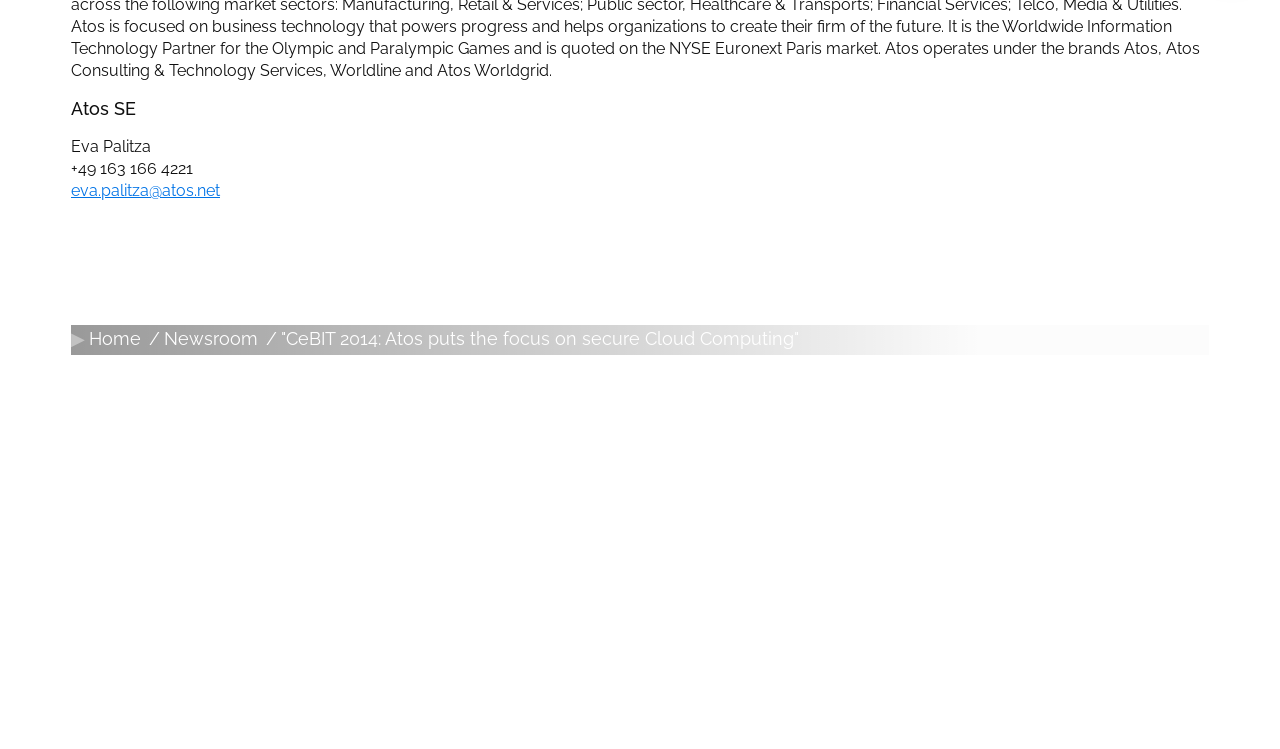From the image, can you give a detailed response to the question below:
What social media platforms can users follow Atos on?

The 'Follow Atos' section provides links to follow Atos on various social media platforms, including LinkedIn, Twitter, Facebook, Instagram, and Youtube, with corresponding icons for each platform.